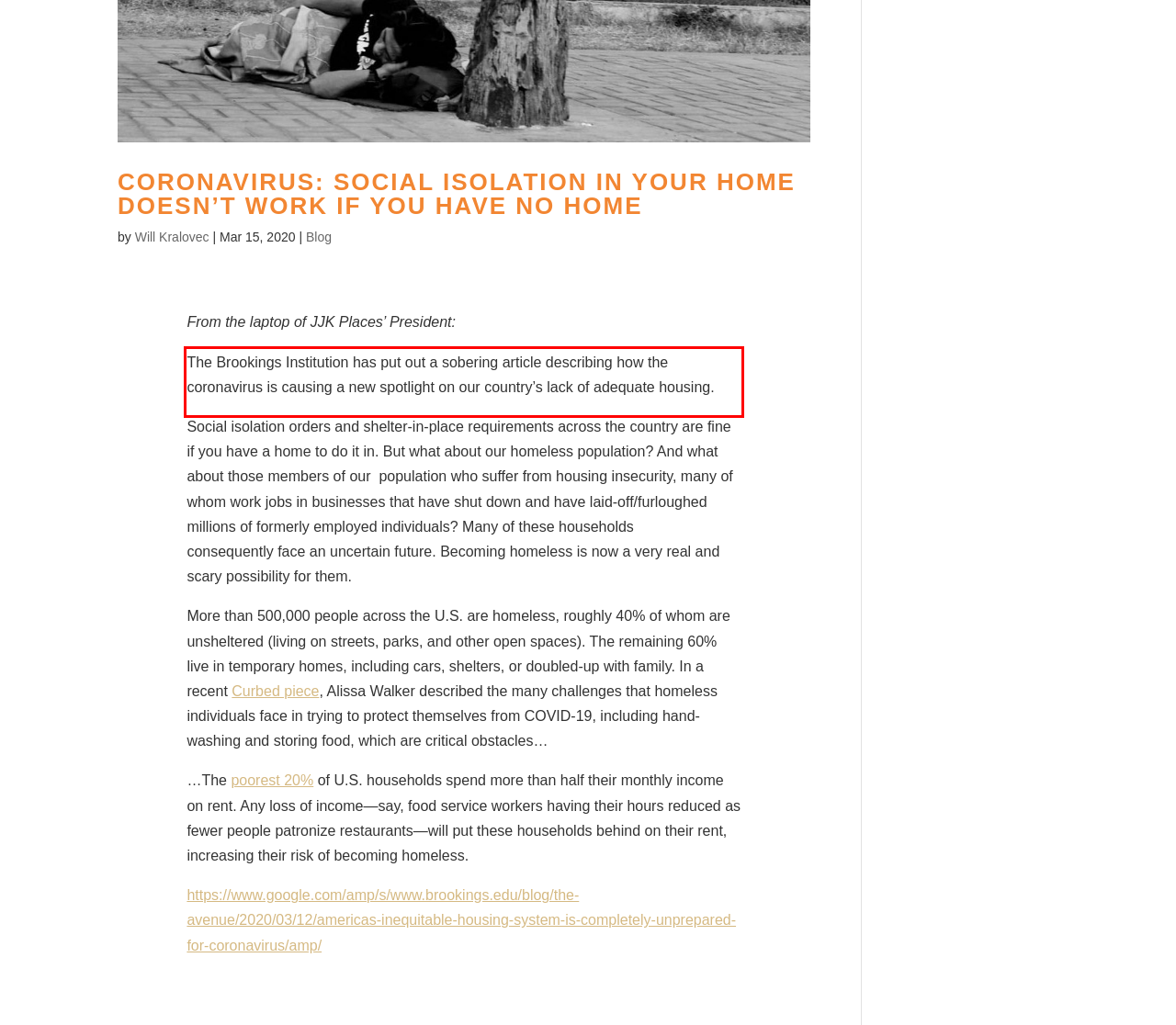You are provided with a screenshot of a webpage featuring a red rectangle bounding box. Extract the text content within this red bounding box using OCR.

The Brookings Institution has put out a sobering article describing how the coronavirus is causing a new spotlight on our country’s lack of adequate housing.